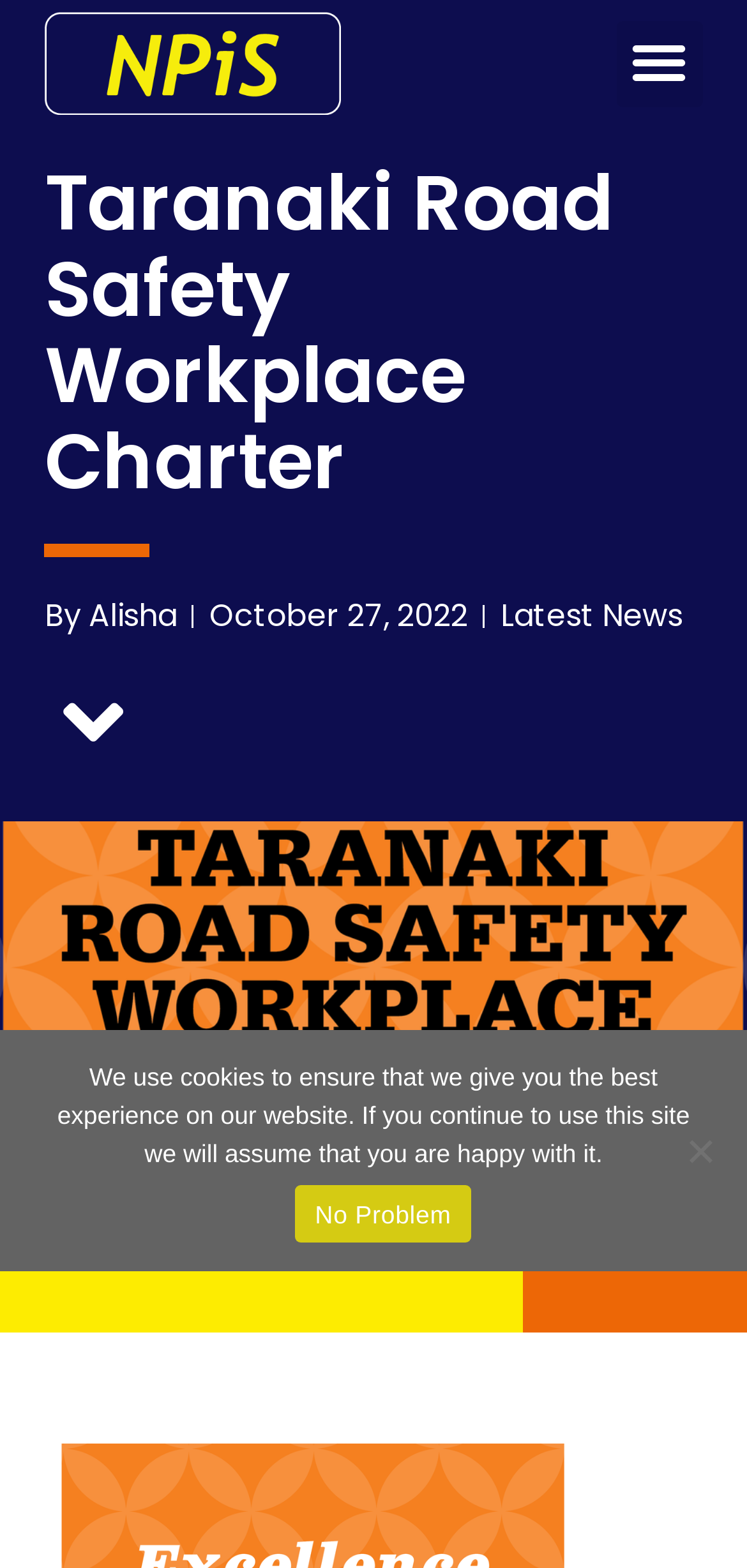Locate the bounding box for the described UI element: "Menu". Ensure the coordinates are four float numbers between 0 and 1, formatted as [left, top, right, bottom].

[0.825, 0.013, 0.94, 0.068]